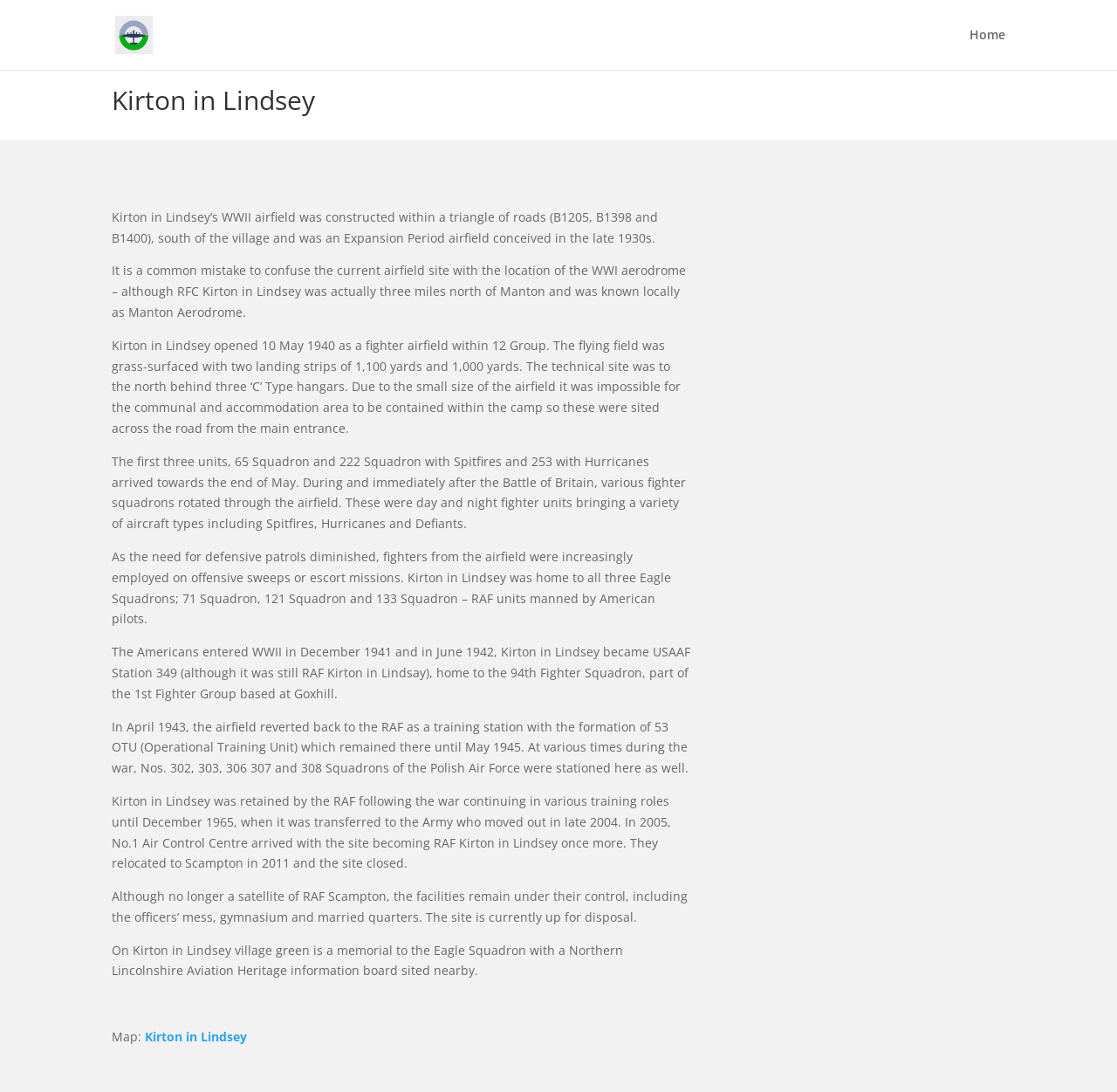Summarize the webpage comprehensively, mentioning all visible components.

The webpage is about Kirton in Lindsey, a village in North Lincolnshire, England, with a focus on its aviation history. At the top, there is a logo image of AviationLincs, accompanied by a link to the same. On the right side of the page, there is a link to the "Home" page.

The main content of the page is divided into several sections, each describing a different aspect of Kirton in Lindsey's aviation history. The first section is a heading that reads "Kirton in Lindsey", followed by a brief description of the village's WWII airfield. Below this, there are several paragraphs of text that provide more detailed information about the airfield's construction, its role during the war, and the various squadrons that were stationed there.

The text is organized in a linear fashion, with each paragraph building on the previous one to provide a comprehensive history of the airfield. The paragraphs are densely packed with information, but the text is clear and easy to read.

At the bottom of the page, there is a section that appears to be related to a map, with a link to "Kirton in Lindsey" and a brief description of a memorial to the Eagle Squadron located on the village green.

Overall, the webpage is a detailed and informative resource for anyone interested in the aviation history of Kirton in Lindsey.